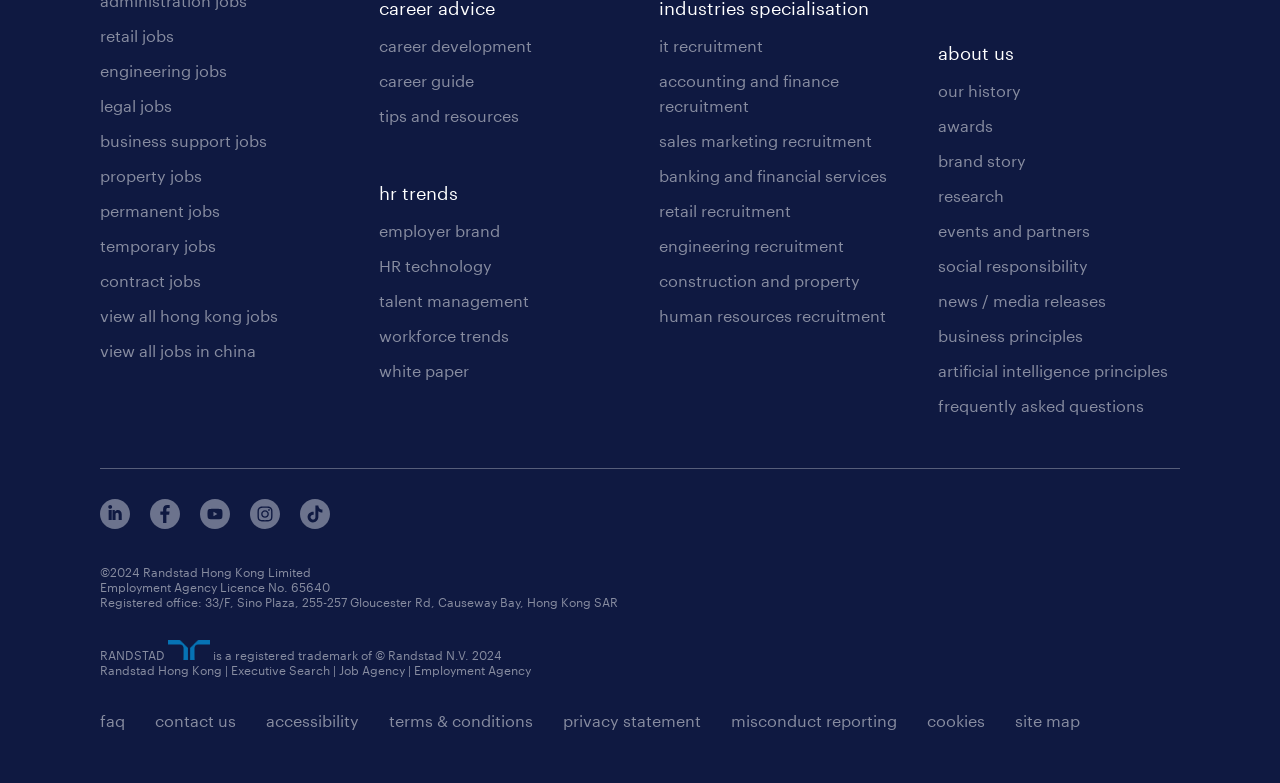Indicate the bounding box coordinates of the clickable region to achieve the following instruction: "View all Hong Kong jobs."

[0.078, 0.391, 0.217, 0.415]